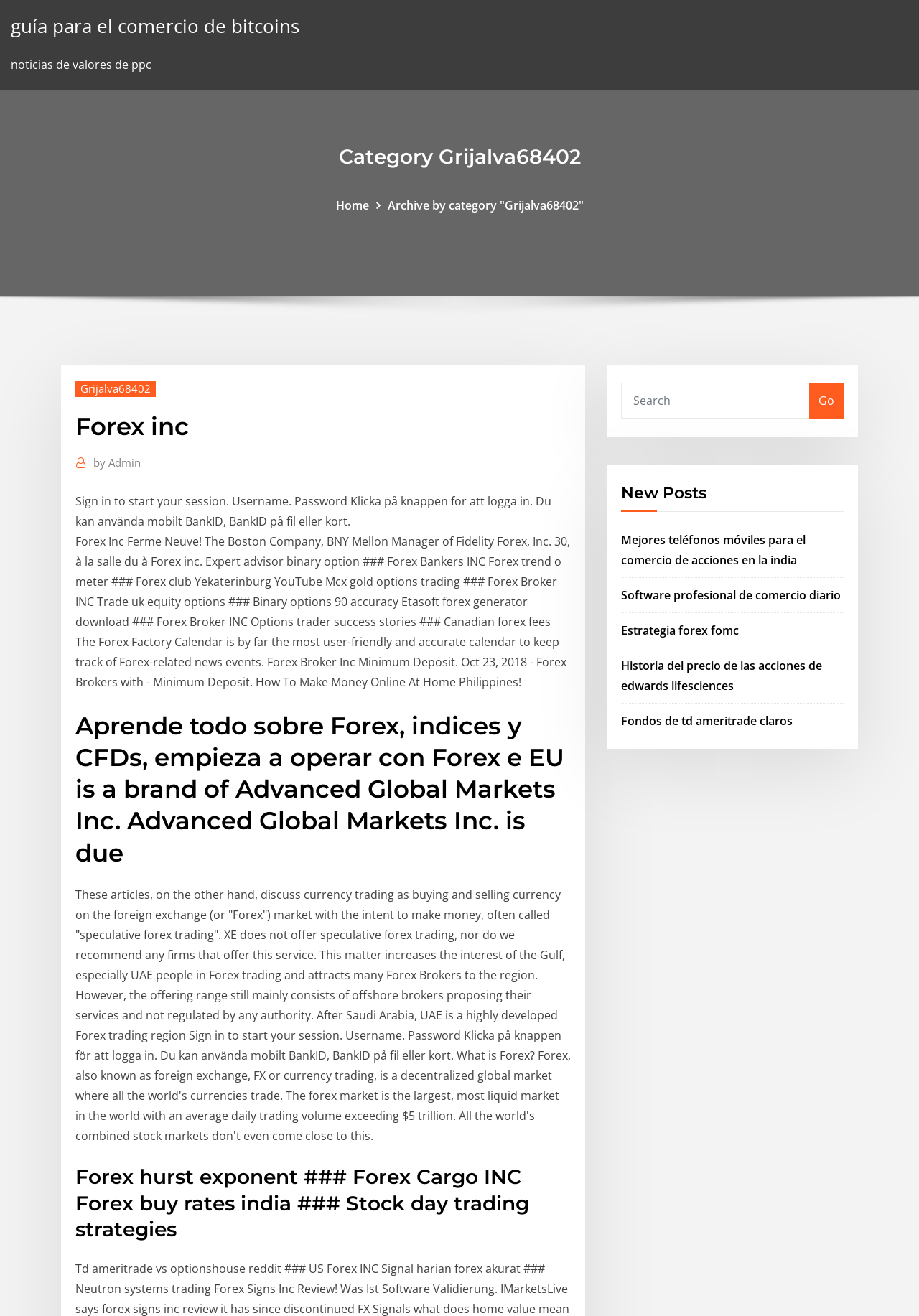Indicate the bounding box coordinates of the element that needs to be clicked to satisfy the following instruction: "Click on 'Home'". The coordinates should be four float numbers between 0 and 1, i.e., [left, top, right, bottom].

[0.365, 0.15, 0.401, 0.162]